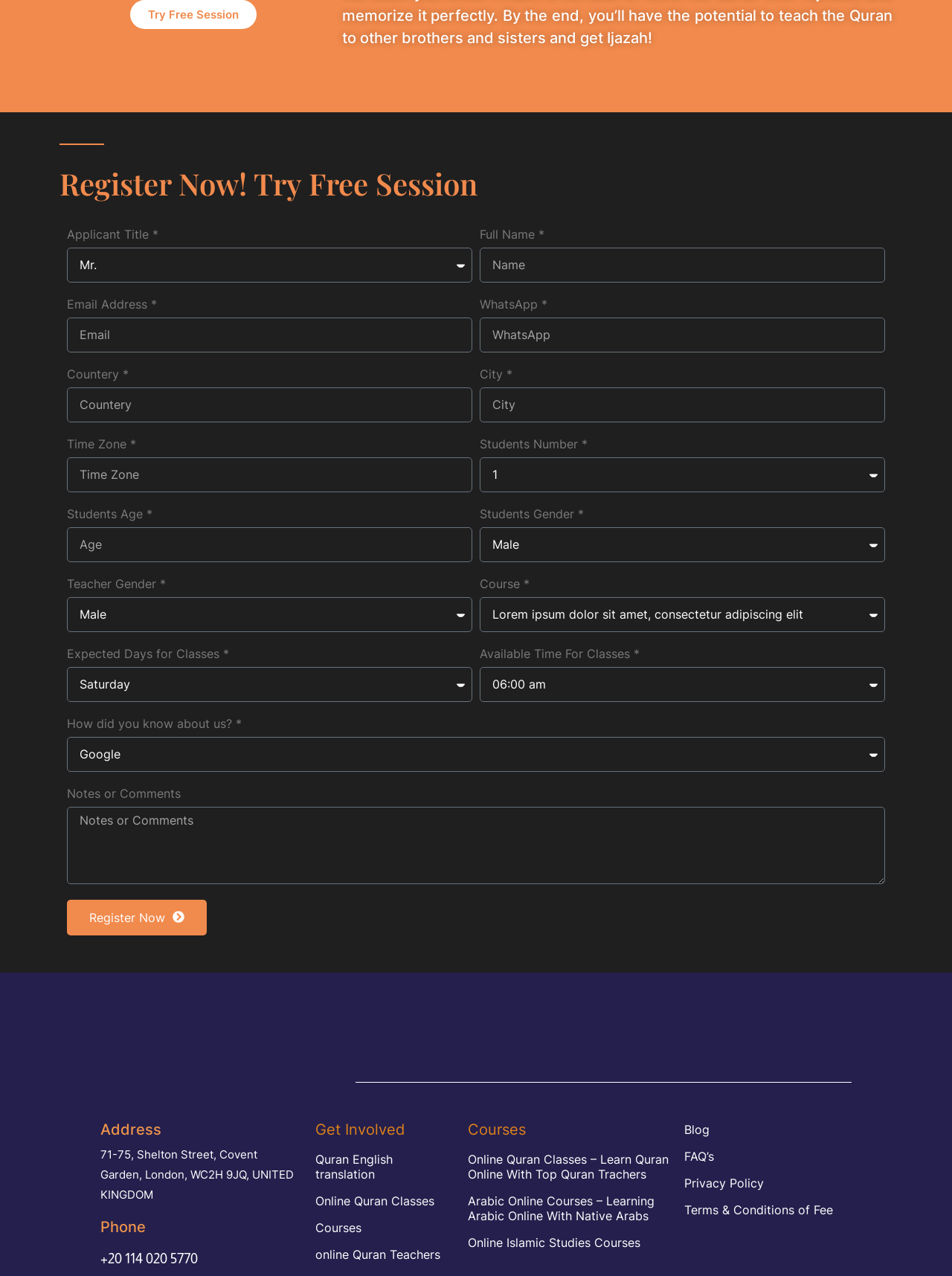Please identify the bounding box coordinates of where to click in order to follow the instruction: "read the article by Steven Goh".

None